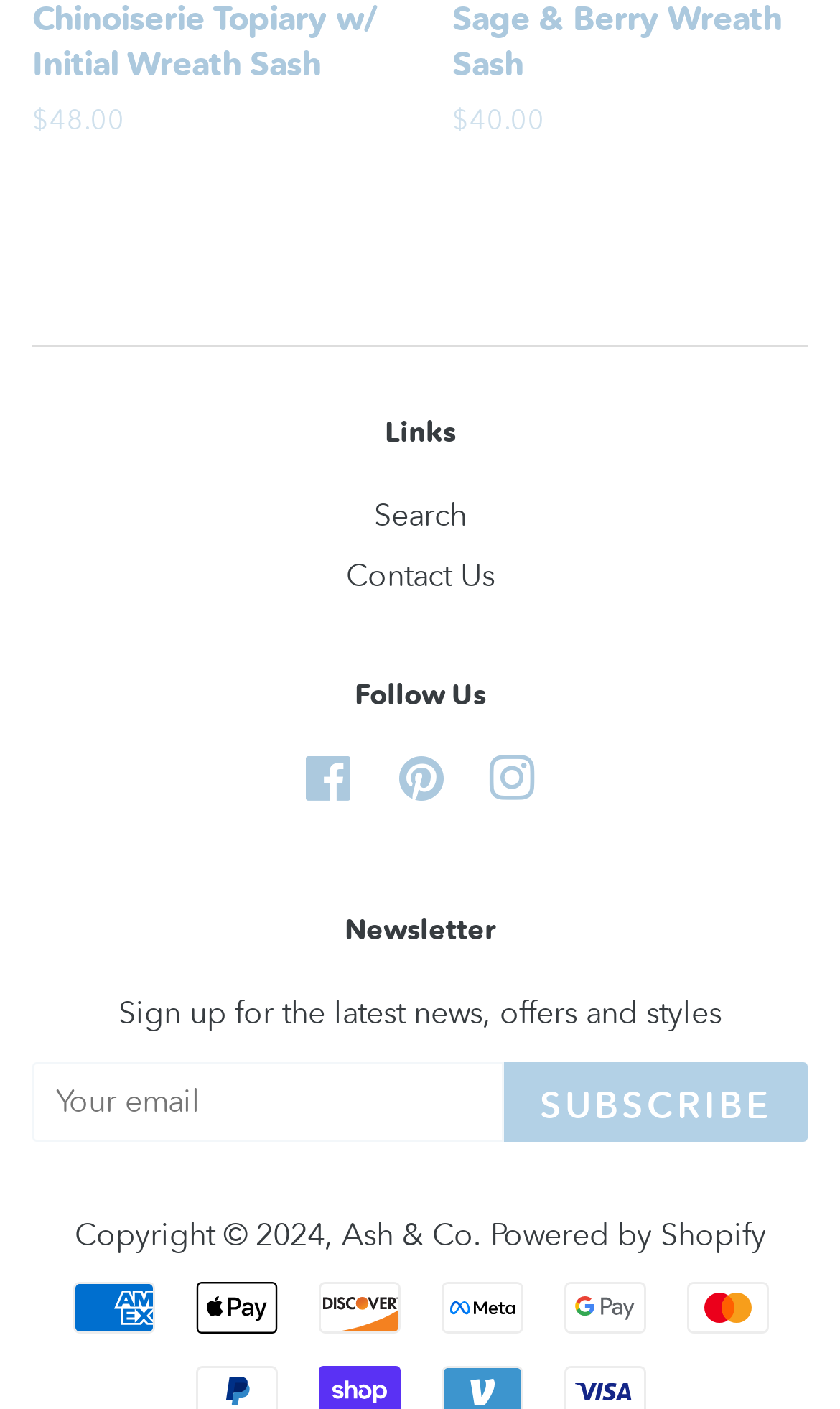What payment methods are accepted?
Examine the screenshot and reply with a single word or phrase.

Multiple payment methods